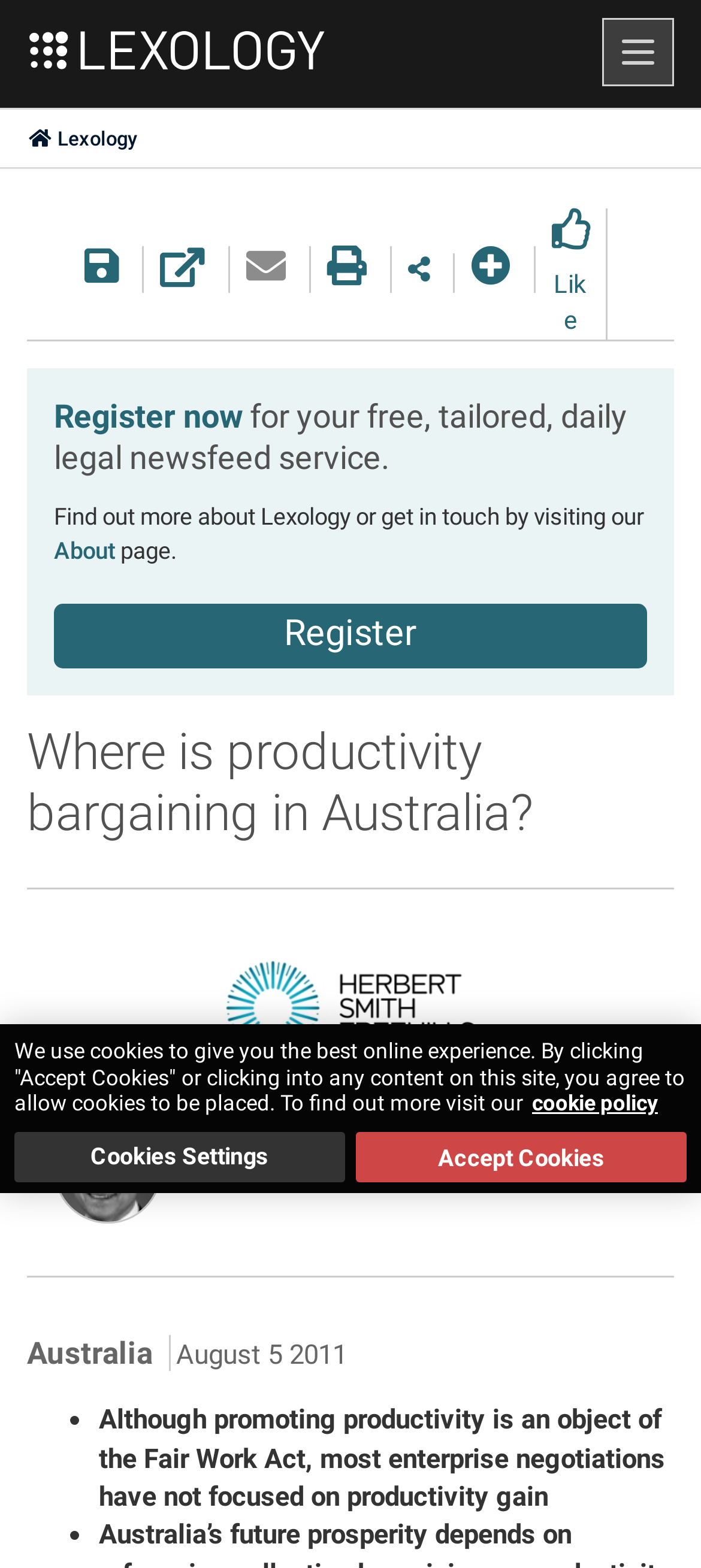Write a detailed summary of the webpage, including text, images, and layout.

The webpage appears to be an article page from Lexology, a legal news and information website. At the top, there is a navigation toggle button and several links, including a logo link and social media links. Below this, there is a heading that invites users to register for a free, tailored, daily legal newsfeed service, accompanied by a link to register and some brief text about Lexology.

Further down, there is a prominent heading that reads "Where is productivity bargaining in Australia?" followed by a logo of Herbert Smith Freehills LLP, the author of the article. Below this, there is a link to the author's profile, Chris Gardner, accompanied by a small image of the author.

The main content of the article appears below, with a link to the topic "Australia" and a date "August 5 2011". The article text is organized into bullet points, with the first point stating "Although promoting productivity is an object of the Fair Work Act, most enterprise negotiations have not focused on productivity gain".

At the bottom of the page, there is a privacy notice that informs users about the use of cookies on the website, with links to more information and buttons to adjust cookie settings or accept cookies.